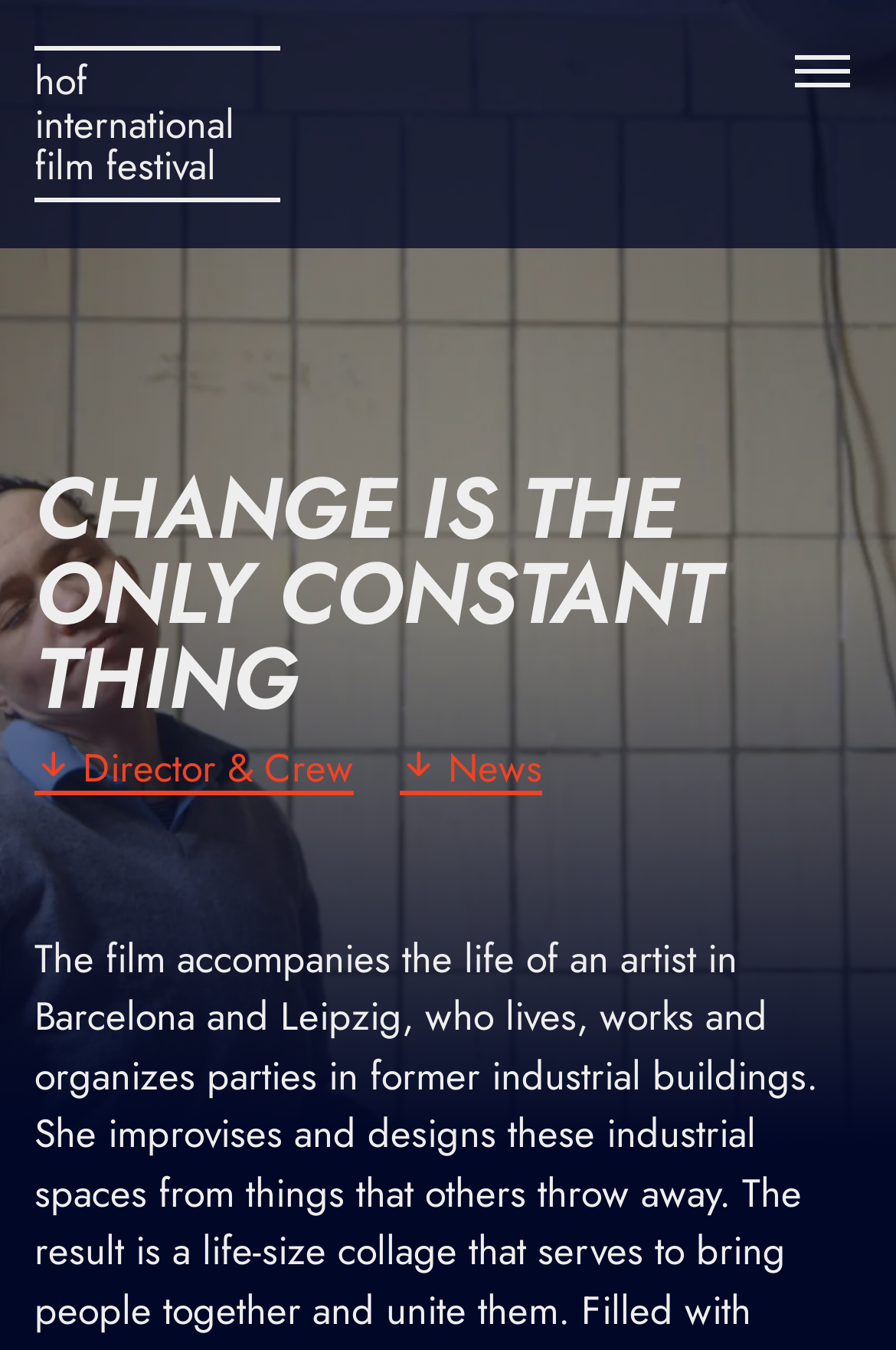Using the provided element description "News", determine the bounding box coordinates of the UI element.

[0.446, 0.548, 0.605, 0.589]